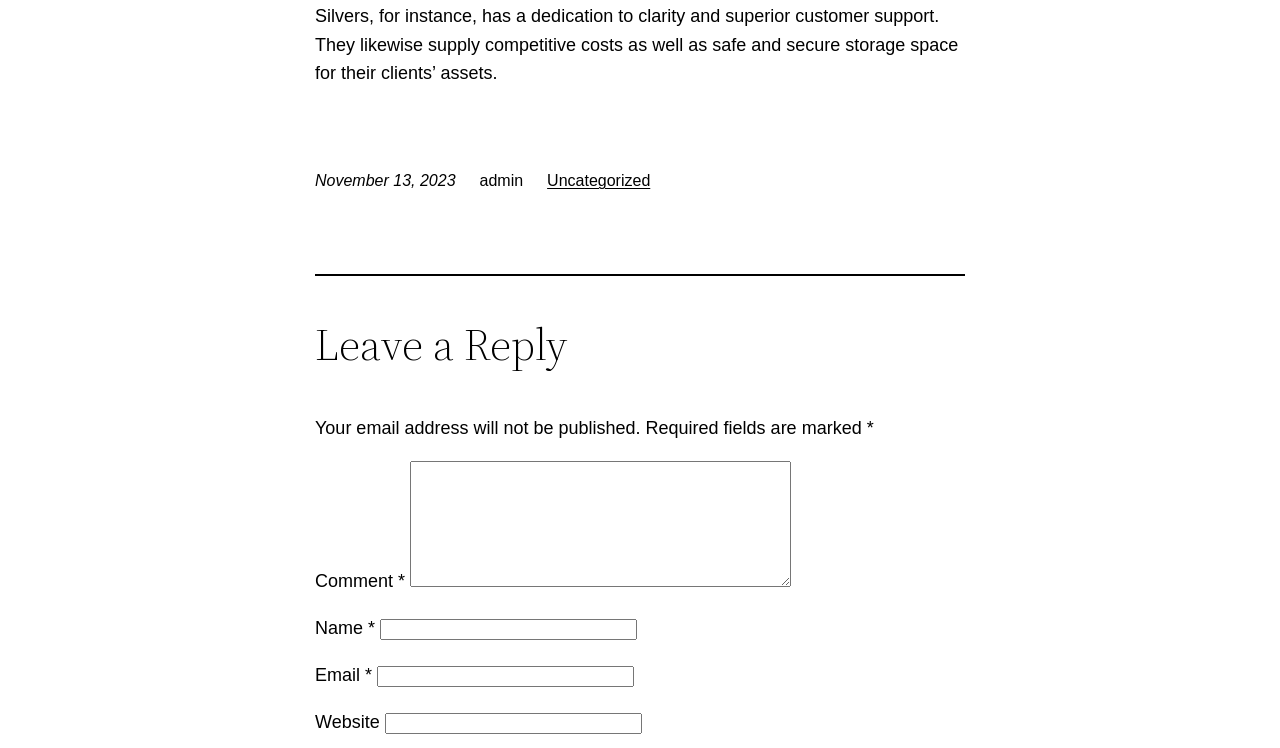Using the webpage screenshot and the element description parent_node: Website name="url", determine the bounding box coordinates. Specify the coordinates in the format (top-left x, top-left y, bottom-right x, bottom-right y) with values ranging from 0 to 1.

[0.301, 0.953, 0.501, 0.981]